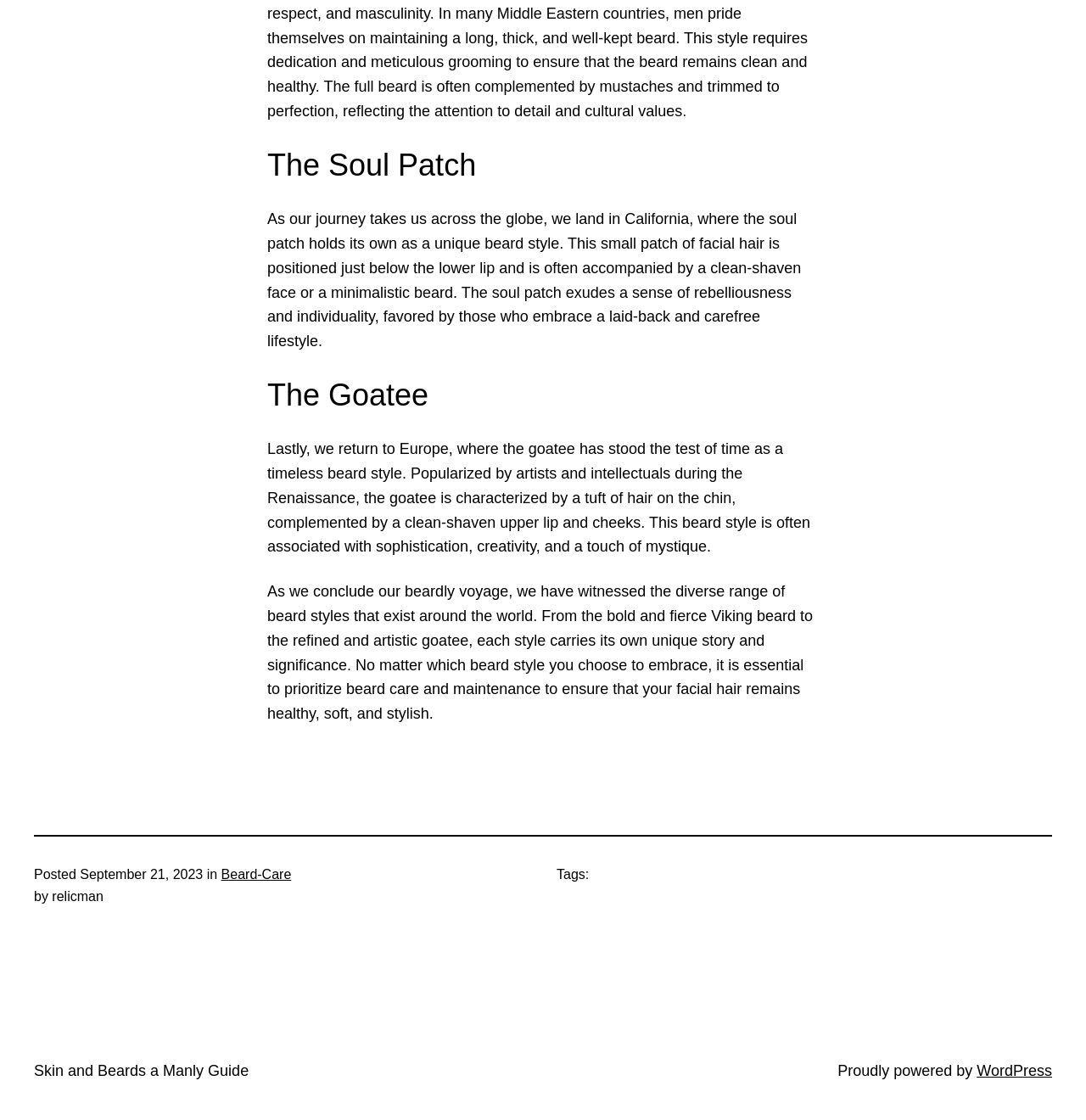What is the name of the beard style described at the top?
Use the information from the screenshot to give a comprehensive response to the question.

The topmost heading on the webpage is 'The Soul Patch', which suggests that this is the name of a specific beard style being described.